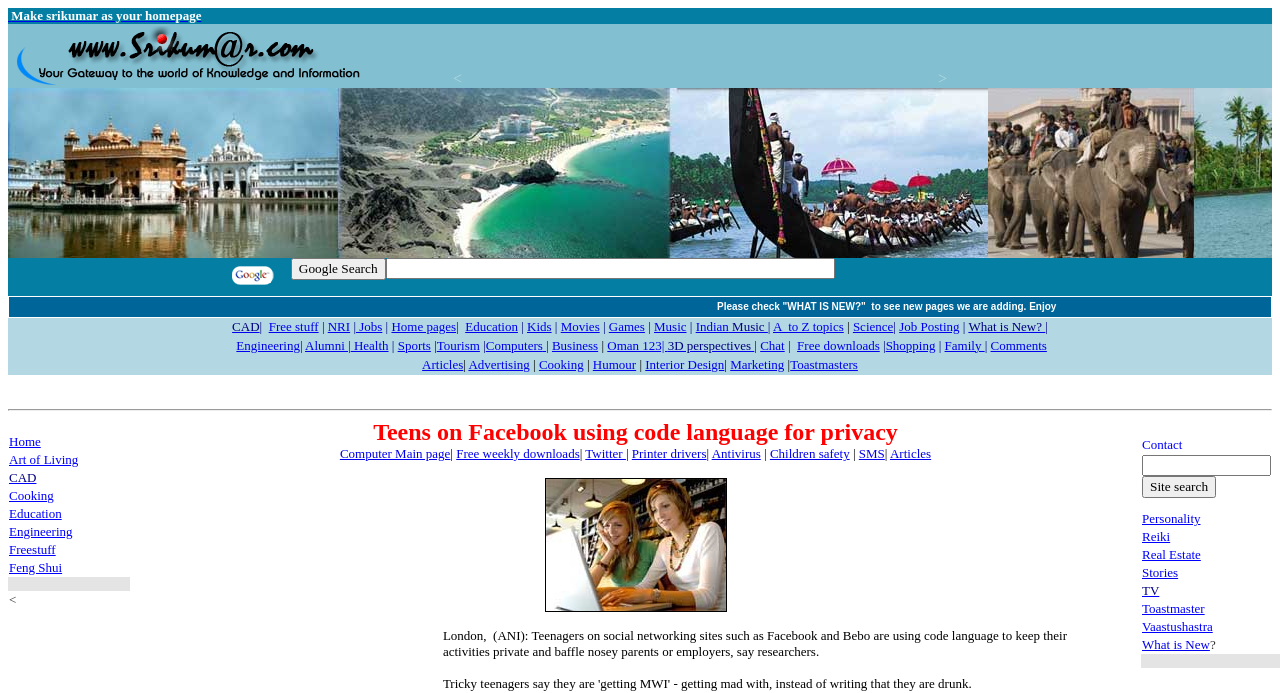What is the purpose of the 'Make srikumar as your homepage' link?
Refer to the screenshot and respond with a concise word or phrase.

To set homepage